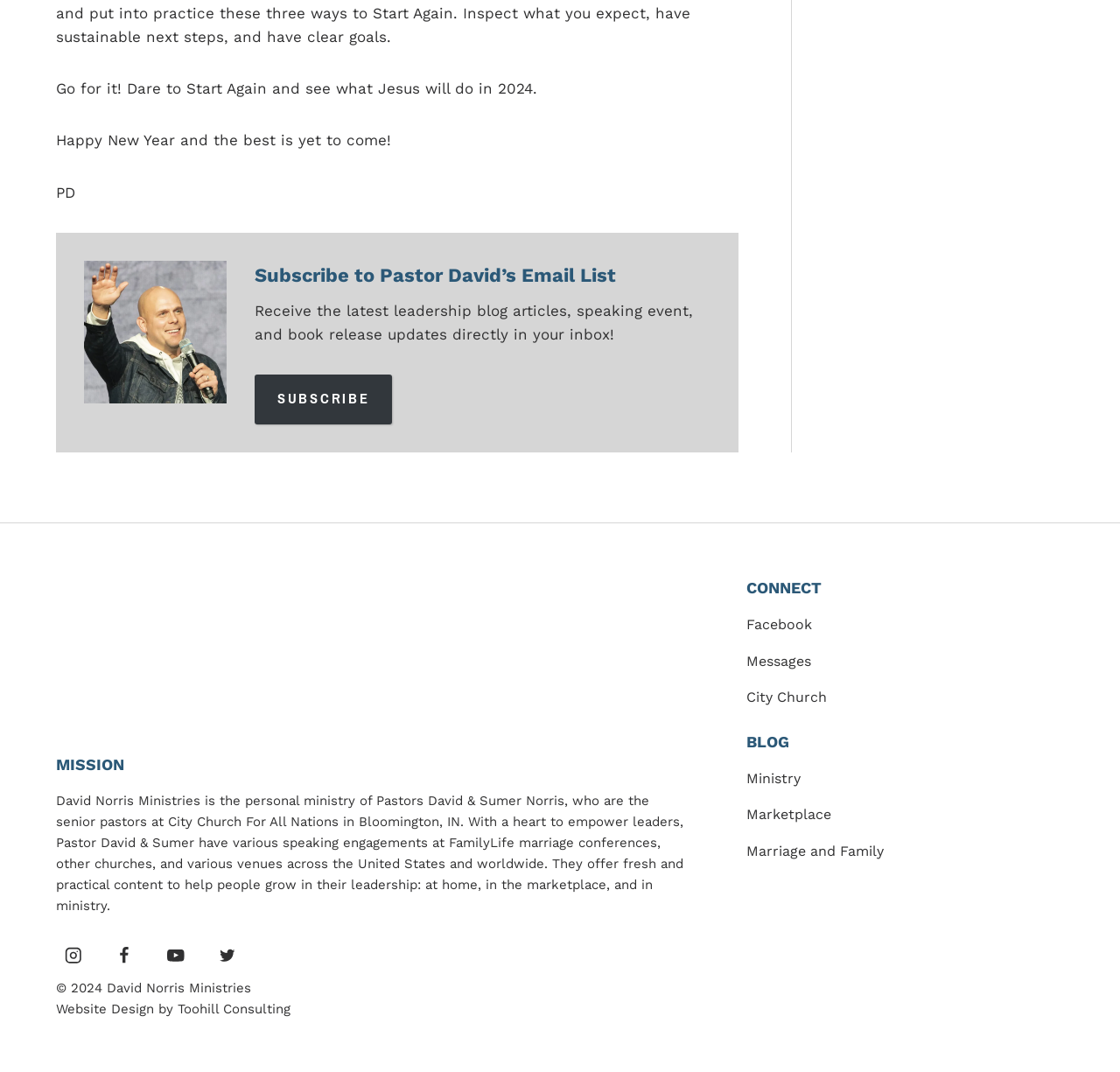Can you determine the bounding box coordinates of the area that needs to be clicked to fulfill the following instruction: "Subscribe to Pastor David’s Email List"?

[0.227, 0.35, 0.35, 0.396]